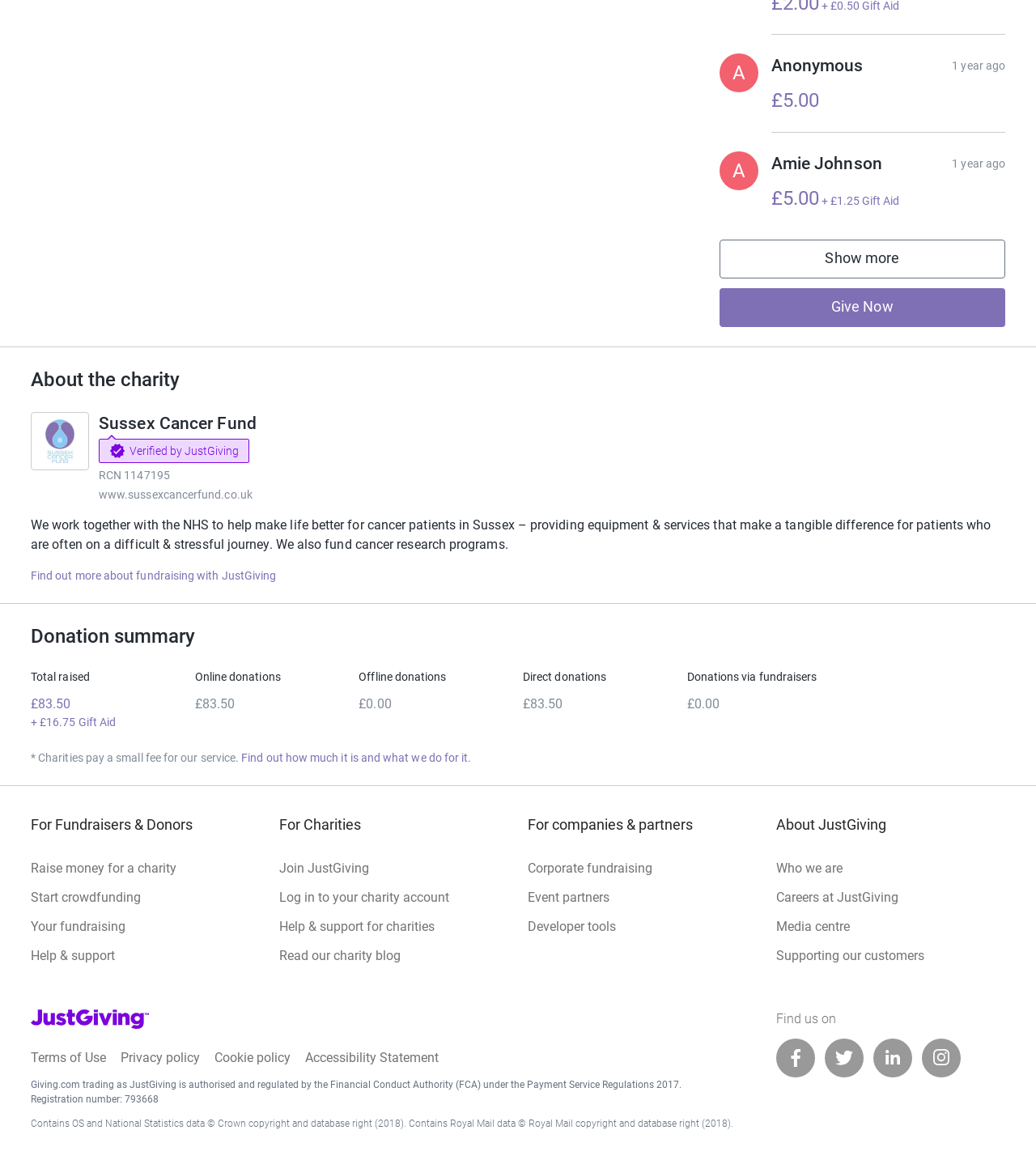Specify the bounding box coordinates of the area to click in order to follow the given instruction: "Go to Sussex Cancer Fund's page."

[0.03, 0.355, 0.086, 0.405]